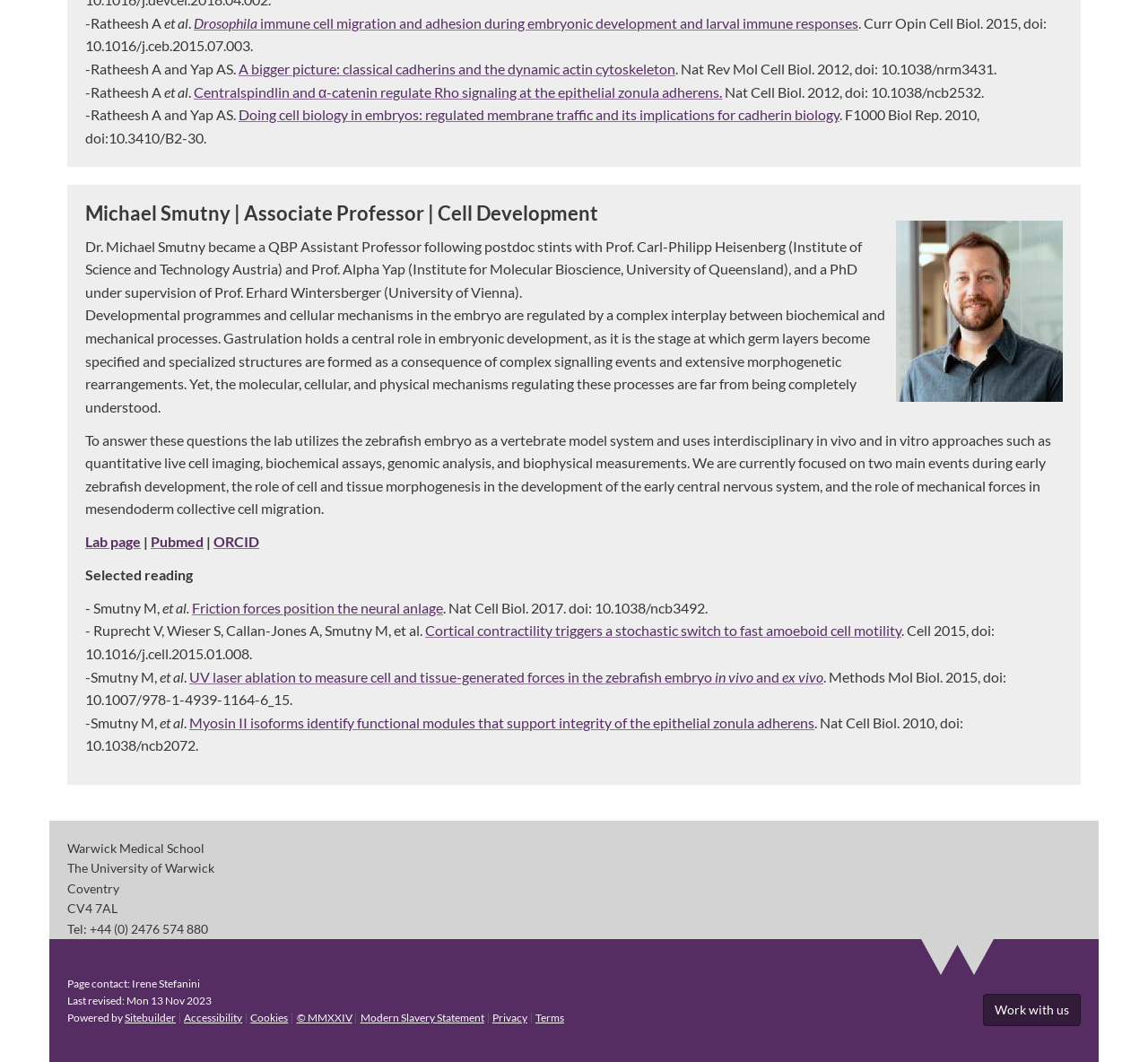Please find the bounding box coordinates for the clickable element needed to perform this instruction: "Contact Irene Stefanini".

[0.059, 0.92, 0.174, 0.932]